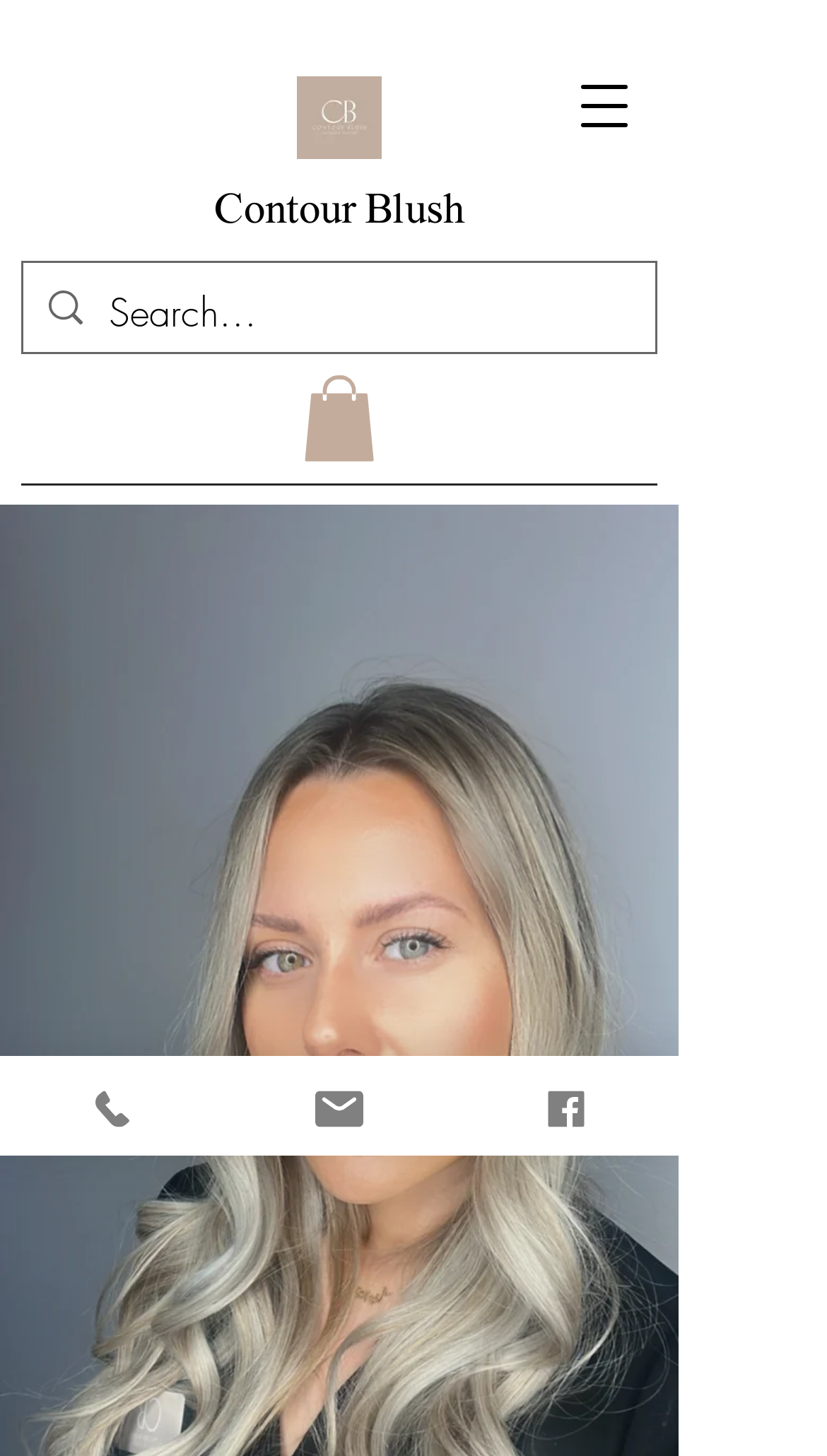Refer to the image and provide a thorough answer to this question:
What is the name of the website?

I determined the name of the website by looking at the link element with the text 'Contour Blush' at coordinates [0.259, 0.13, 0.562, 0.159].